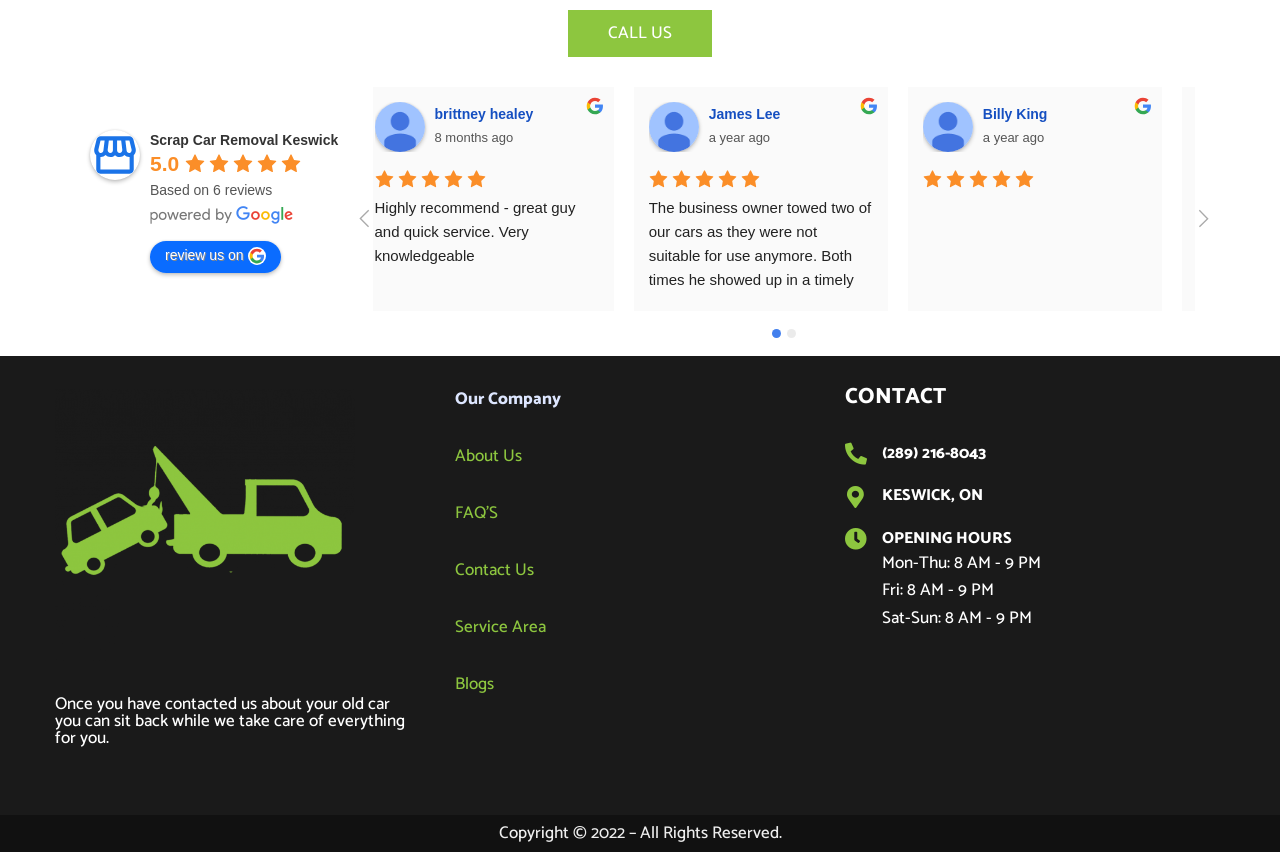What is the location of Scrap Car Removal Keswick?
Please respond to the question with a detailed and well-explained answer.

The location of Scrap Car Removal Keswick is KESWICK, ON, which is indicated by the 'KESWICK, ON' text in the CONTACT section of the webpage.